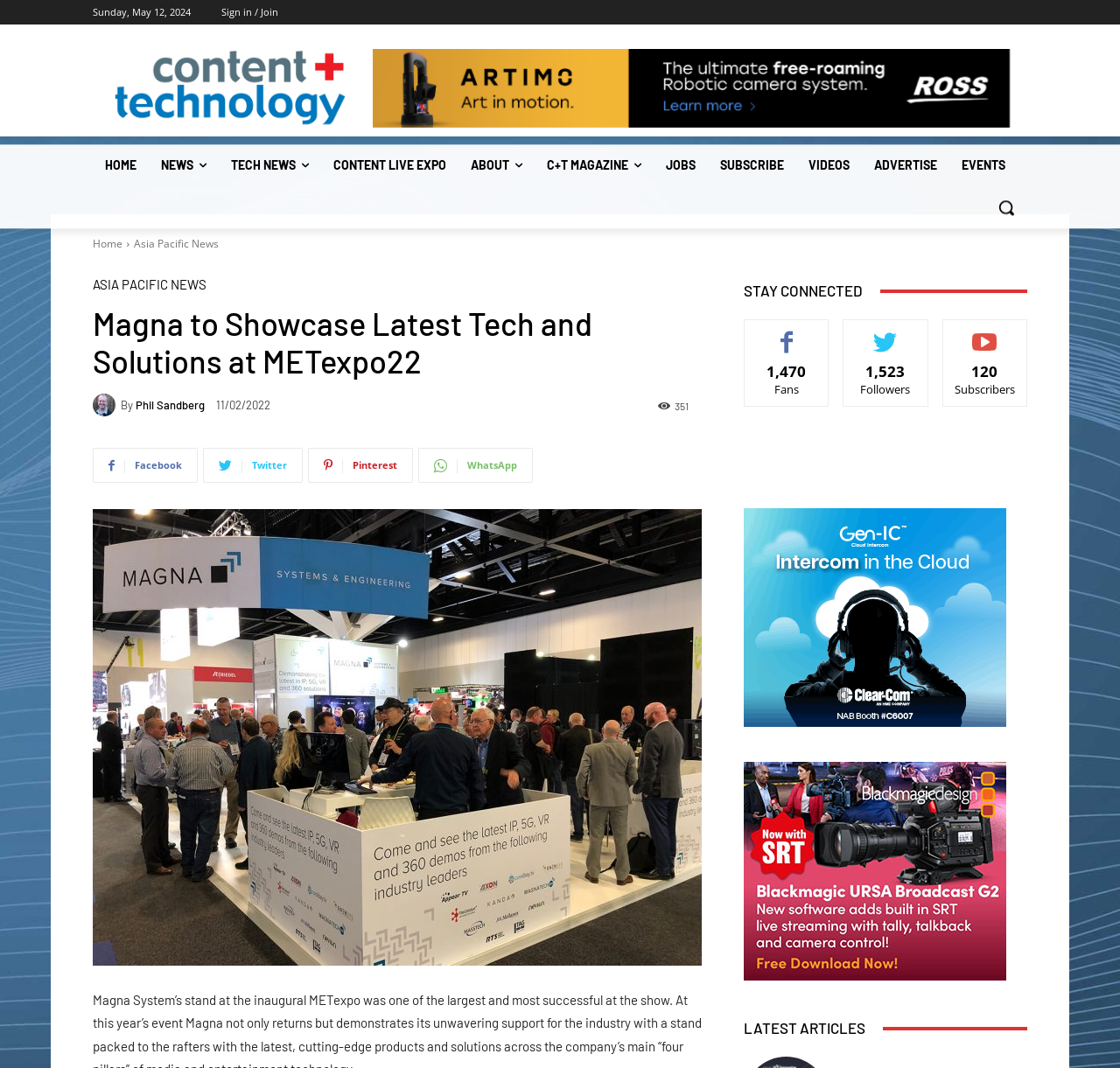Please indicate the bounding box coordinates for the clickable area to complete the following task: "Read the latest news from Asia Pacific". The coordinates should be specified as four float numbers between 0 and 1, i.e., [left, top, right, bottom].

[0.12, 0.221, 0.195, 0.235]